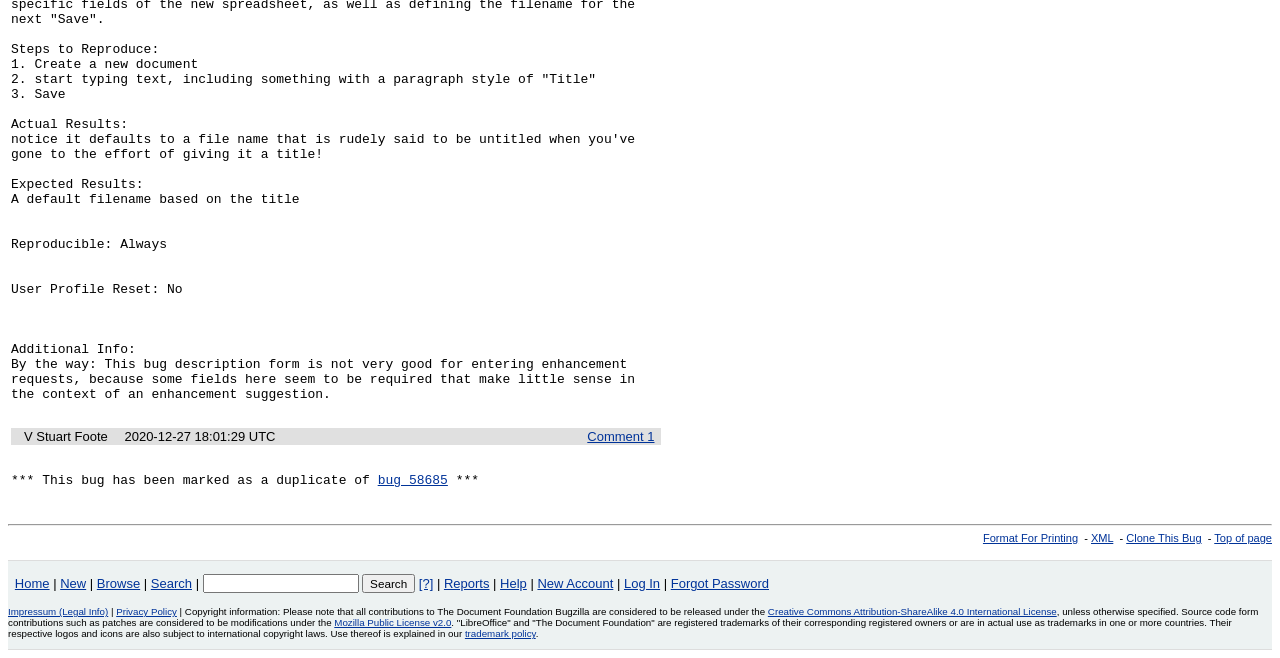Provide the bounding box coordinates, formatted as (top-left x, top-left y, bottom-right x, bottom-right y), with all values being floating point numbers between 0 and 1. Identify the bounding box of the UI element that matches the description: Clone This Bug

[0.88, 0.809, 0.939, 0.827]